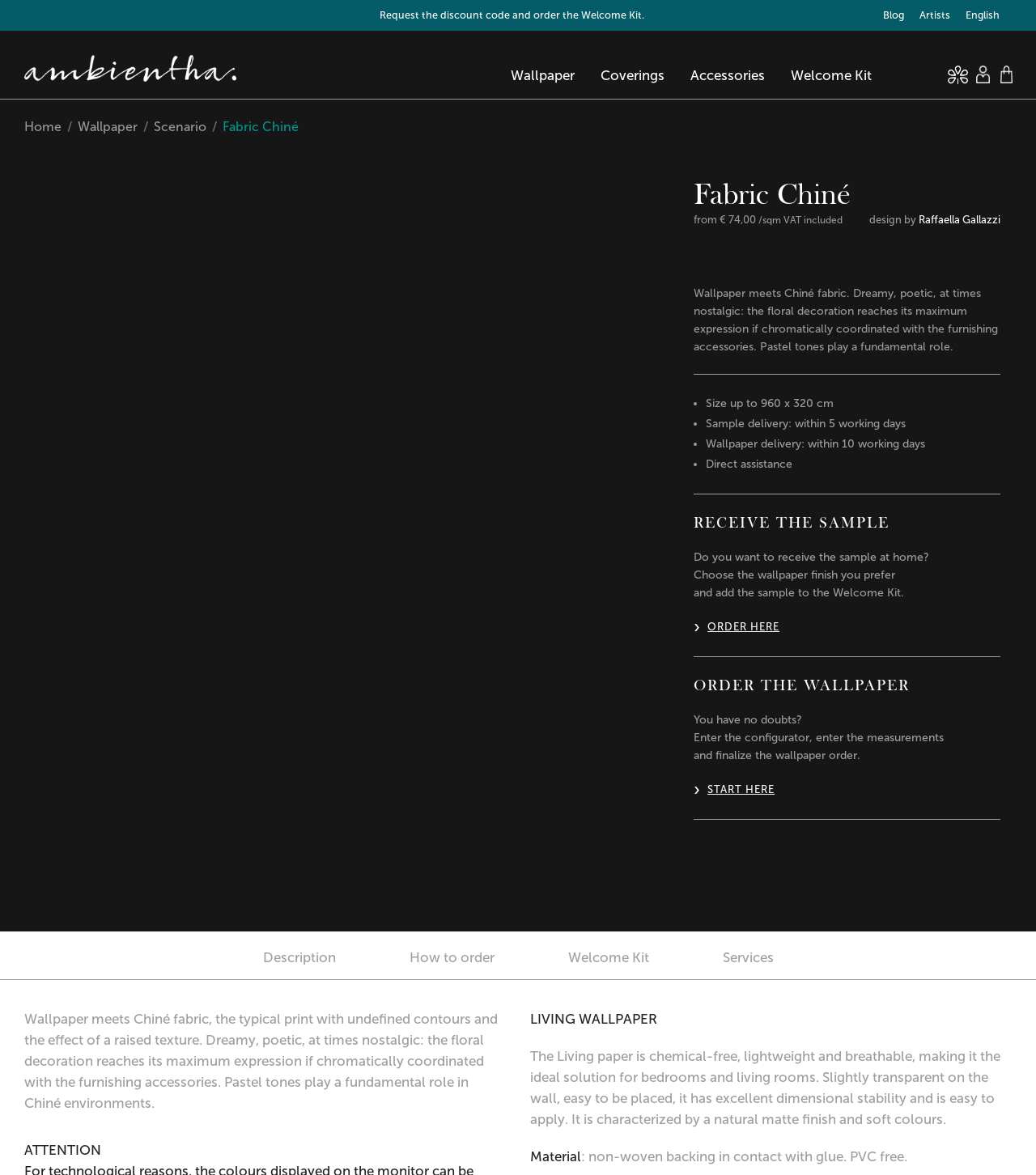Consider the image and give a detailed and elaborate answer to the question: 
What is the brand name of the wallpaper?

I found the brand name 'Ambientha' by looking at the logo image with the text 'Ambientha' on the top left corner of the webpage.